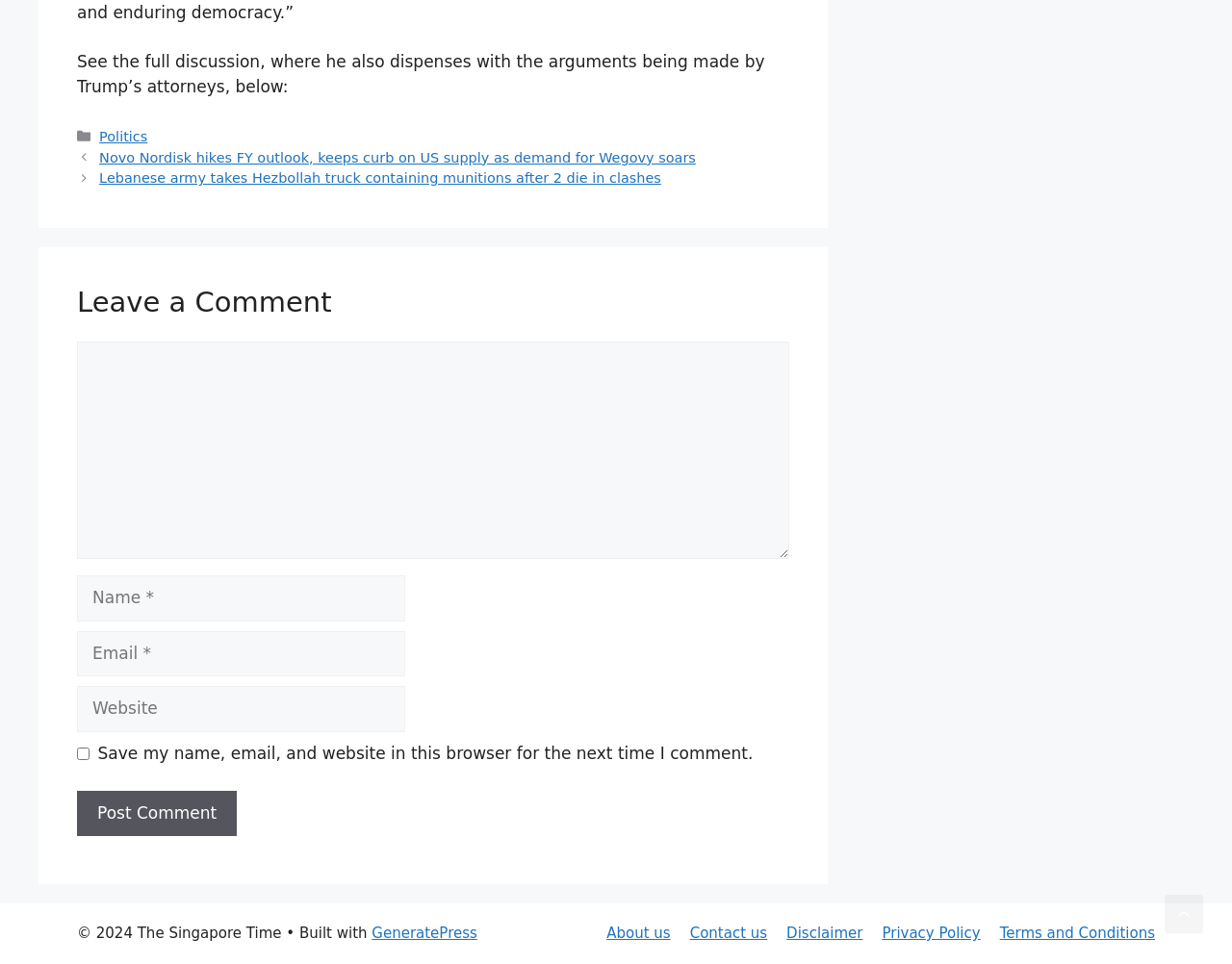Find the bounding box coordinates for the area you need to click to carry out the instruction: "Click the 'NEXT' link". The coordinates should be four float numbers between 0 and 1, indicated as [left, top, right, bottom].

None